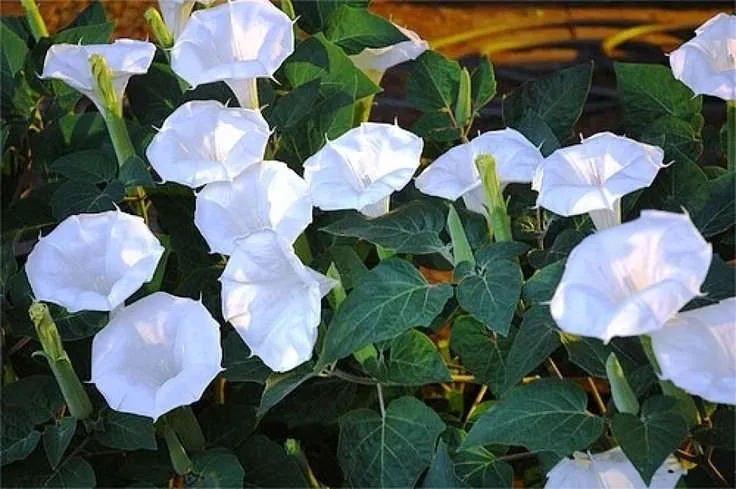Provide an in-depth description of the image.

The image captures a beautiful cluster of moonflower plants, showcasing their striking white blooms against lush green foliage. Each flower, characterized by its large, trumpet-like shape, unfolds gracefully, forming an enchanting display. The leaves surrounding the blossoms are vibrant and heart-shaped, adding to the overall allure of the scene. This image is associated with the article "How to Plant Moonflower Seeds?" and serves as a visual guide for gardening enthusiasts looking to learn about successfully growing these captivating flowers. The moonflower's delicate petals and rich green background create a serene and inviting atmosphere, making it an ideal inspiration for anyone interested in enhancing their garden with these stunning plants.